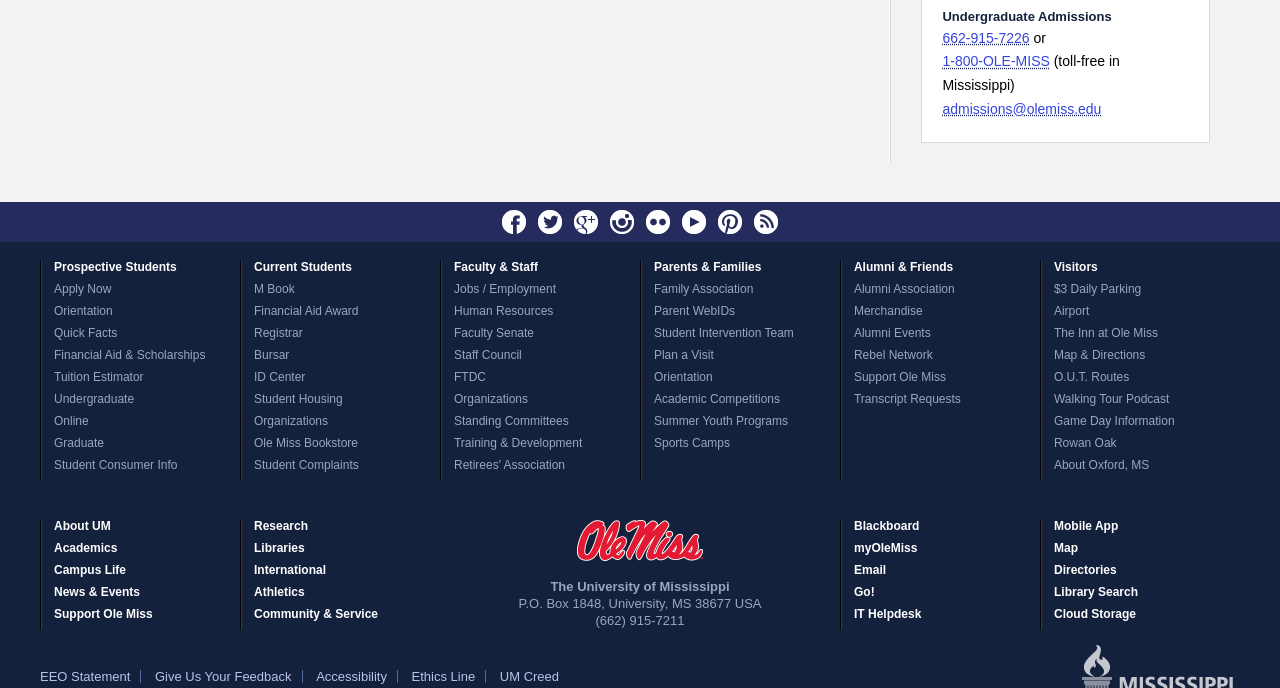Show the bounding box coordinates for the element that needs to be clicked to execute the following instruction: "Learn more about 'Prospective Students'". Provide the coordinates in the form of four float numbers between 0 and 1, i.e., [left, top, right, bottom].

[0.033, 0.379, 0.187, 0.396]